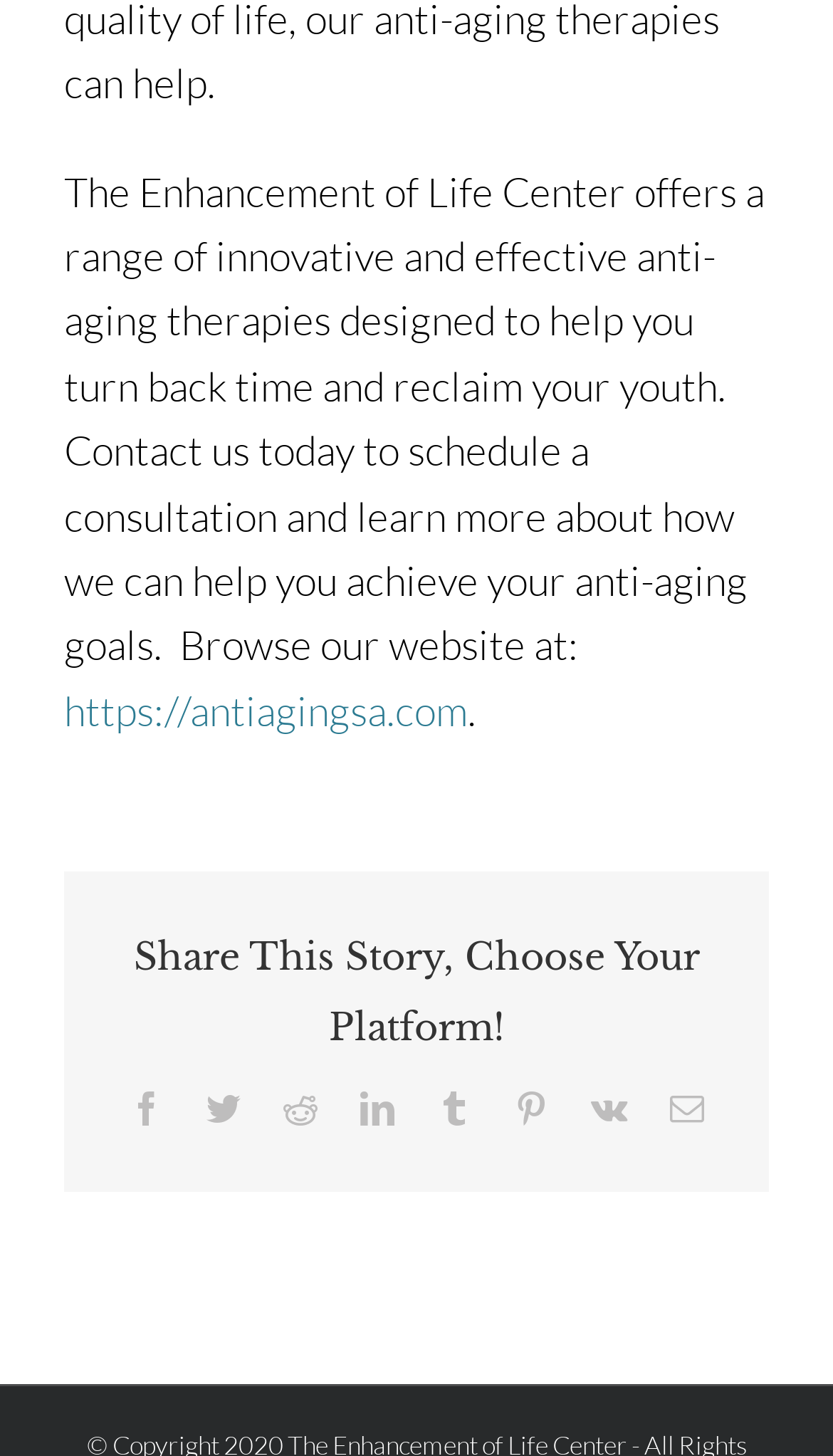Locate the bounding box coordinates of the clickable region necessary to complete the following instruction: "Share on Facebook". Provide the coordinates in the format of four float numbers between 0 and 1, i.e., [left, top, right, bottom].

[0.155, 0.75, 0.196, 0.774]